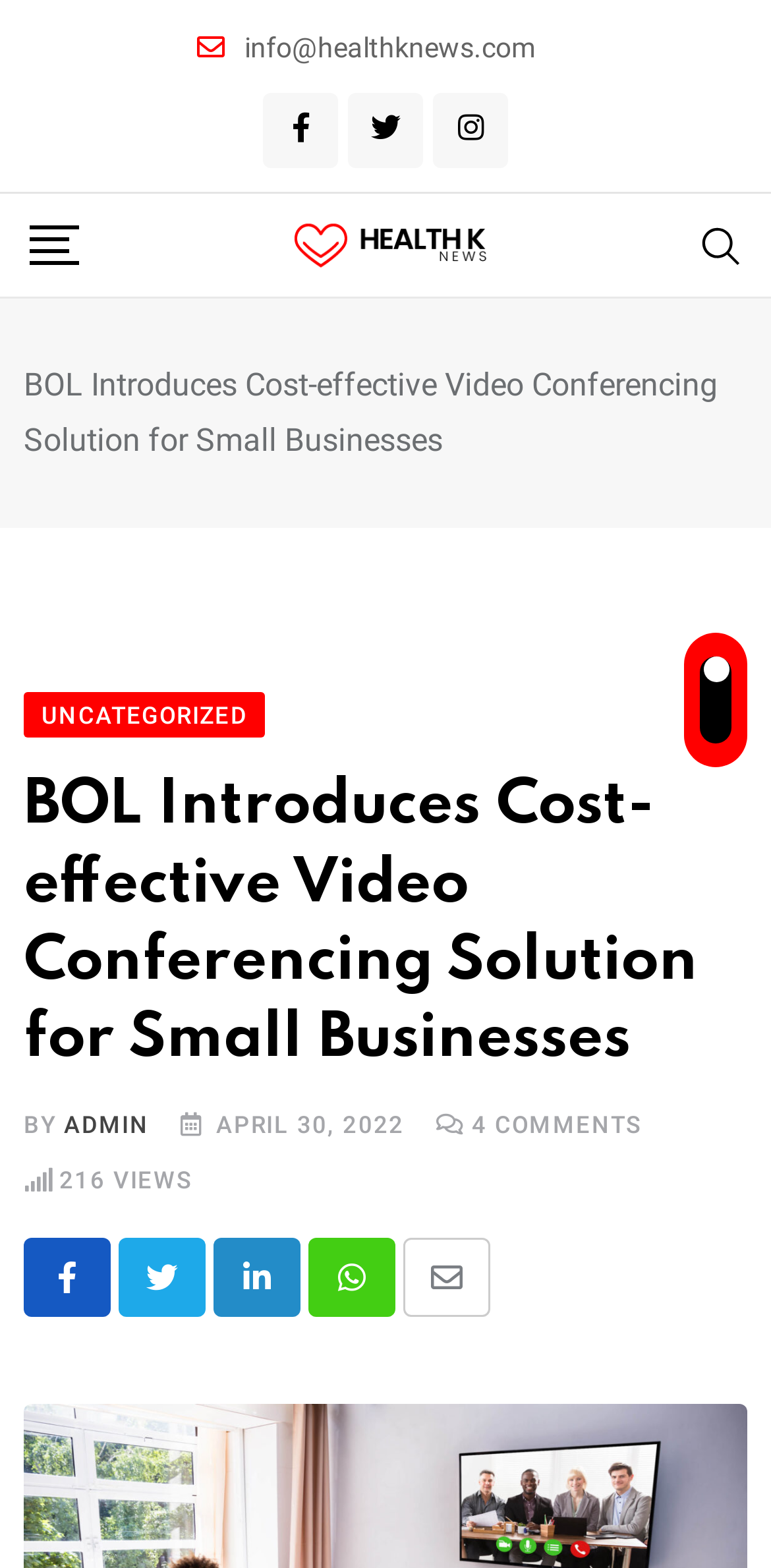Kindly determine the bounding box coordinates of the area that needs to be clicked to fulfill this instruction: "Contact via email".

[0.317, 0.02, 0.694, 0.04]